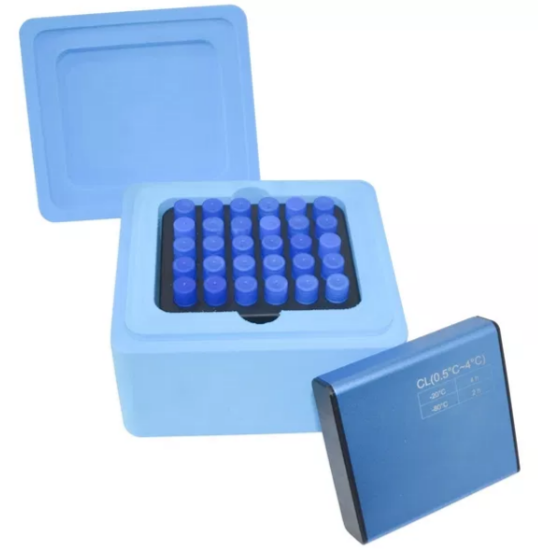What is the temperature range of the thermal core?
Refer to the screenshot and answer in one word or phrase.

-20°C to 4°C